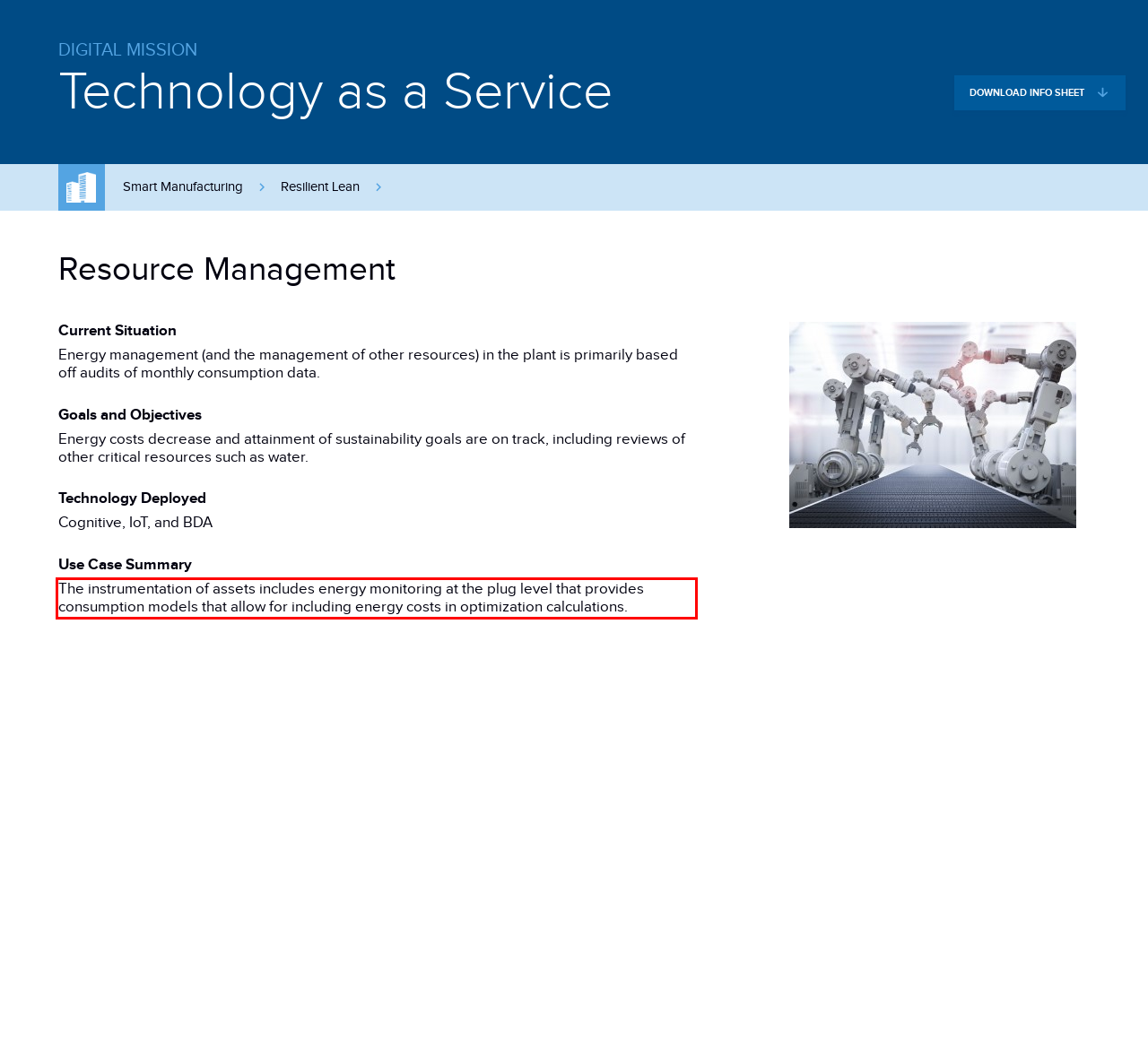Please identify and extract the text from the UI element that is surrounded by a red bounding box in the provided webpage screenshot.

The instrumentation of assets includes energy monitoring at the plug level that provides consumption models that allow for including energy costs in optimization calculations.